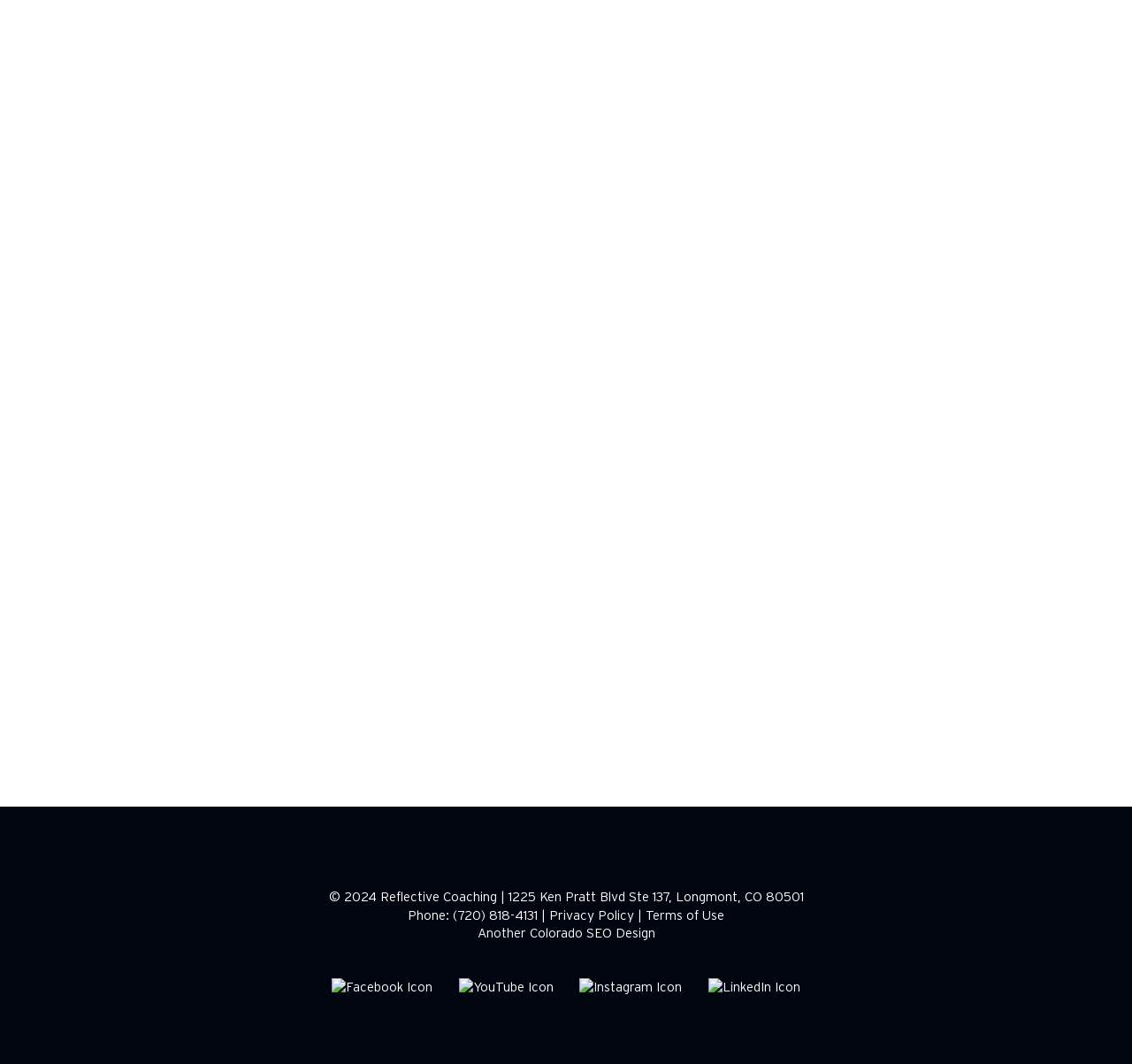Based on the element description "Another", predict the bounding box coordinates of the UI element.

[0.421, 0.87, 0.464, 0.884]